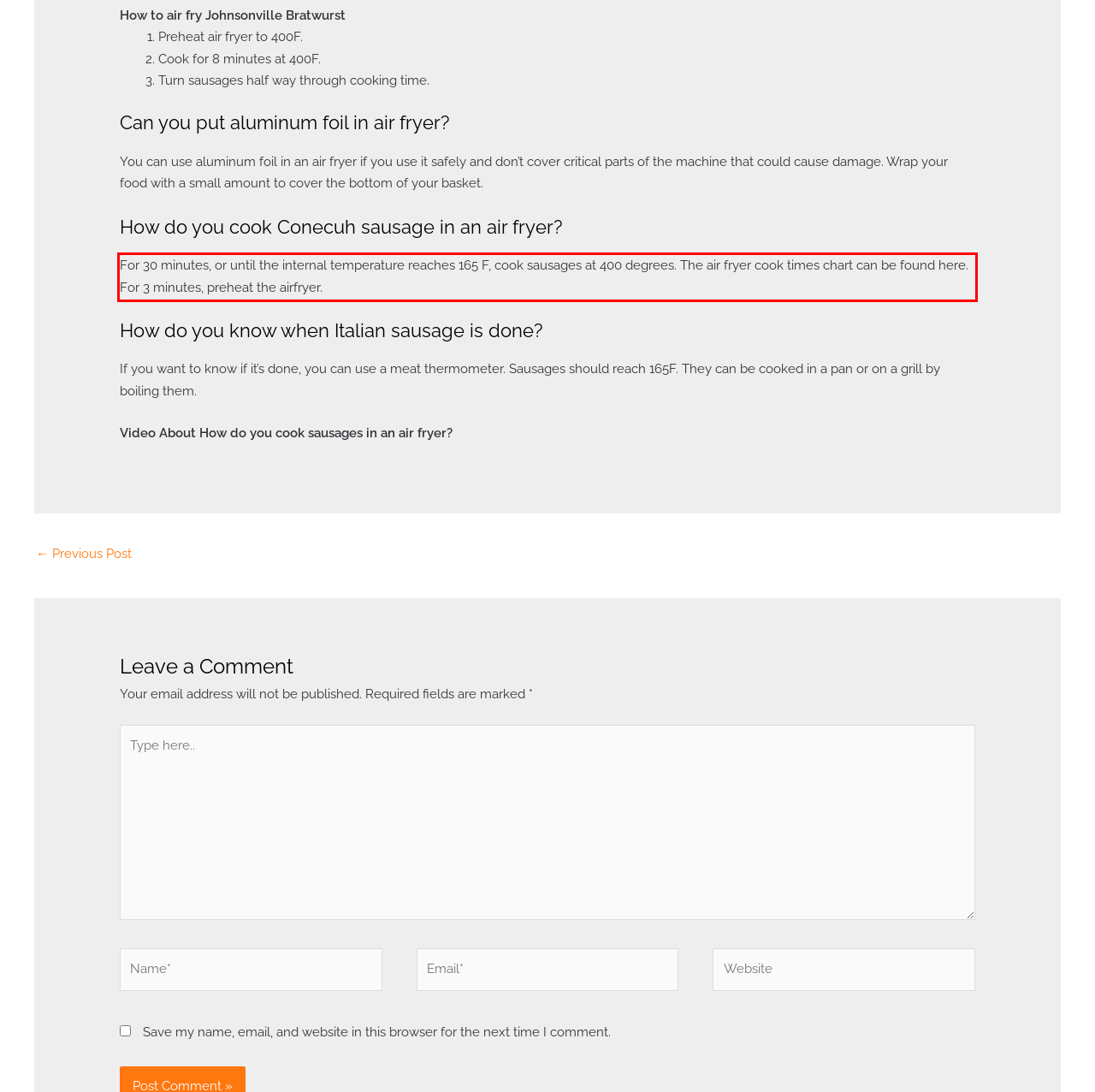Observe the screenshot of the webpage that includes a red rectangle bounding box. Conduct OCR on the content inside this red bounding box and generate the text.

For 30 minutes, or until the internal temperature reaches 165 F, cook sausages at 400 degrees. The air fryer cook times chart can be found here. For 3 minutes, preheat the airfryer.